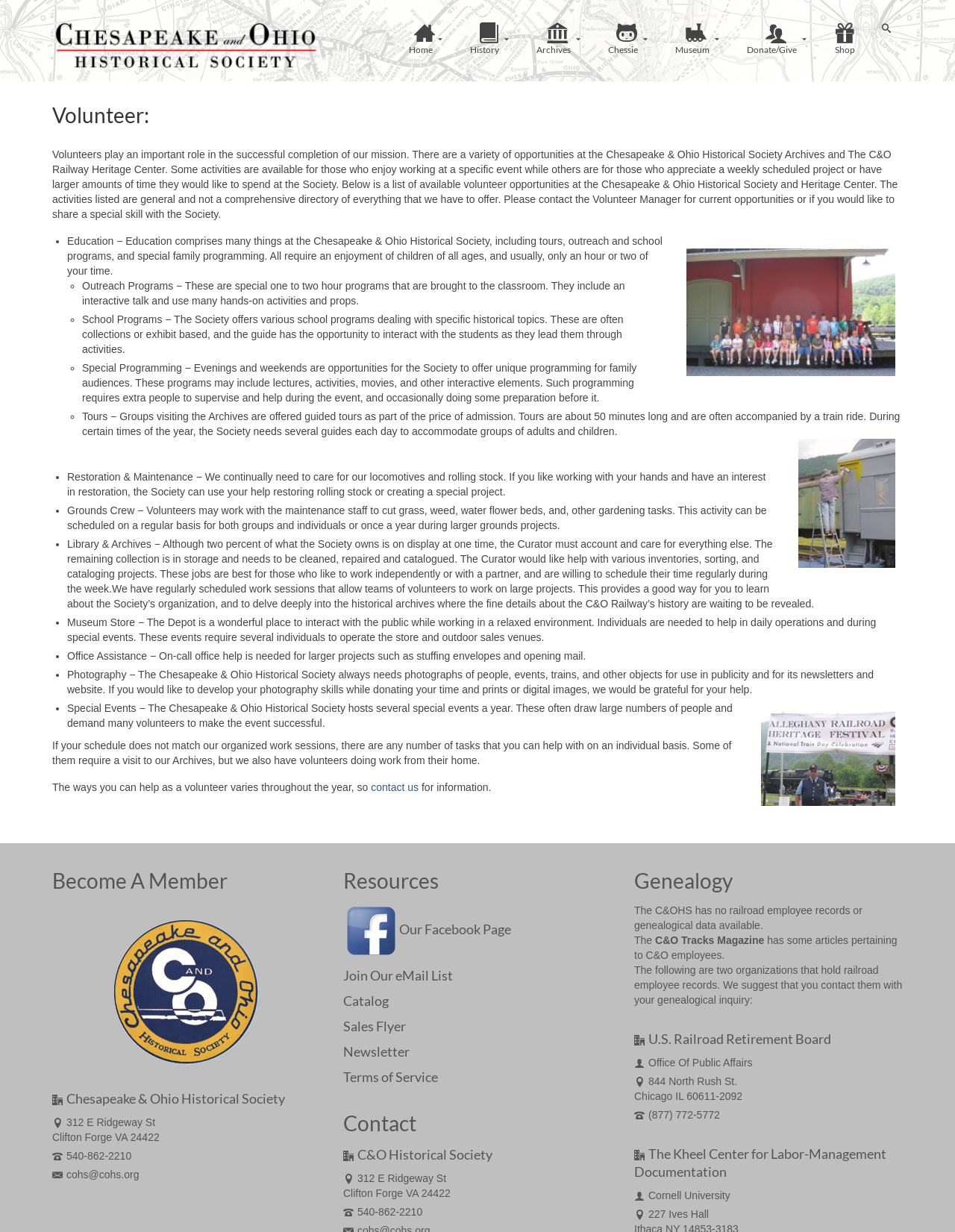What is the main purpose of volunteers at C&O Historical Society?
Provide an in-depth and detailed explanation in response to the question.

Based on the webpage, volunteers play an important role in the successful completion of the Society's mission, and there are various opportunities available, including education, outreach programs, school programs, special programming, tours, restoration and maintenance, grounds crew, library and archives, museum store, office assistance, photography, and special events.